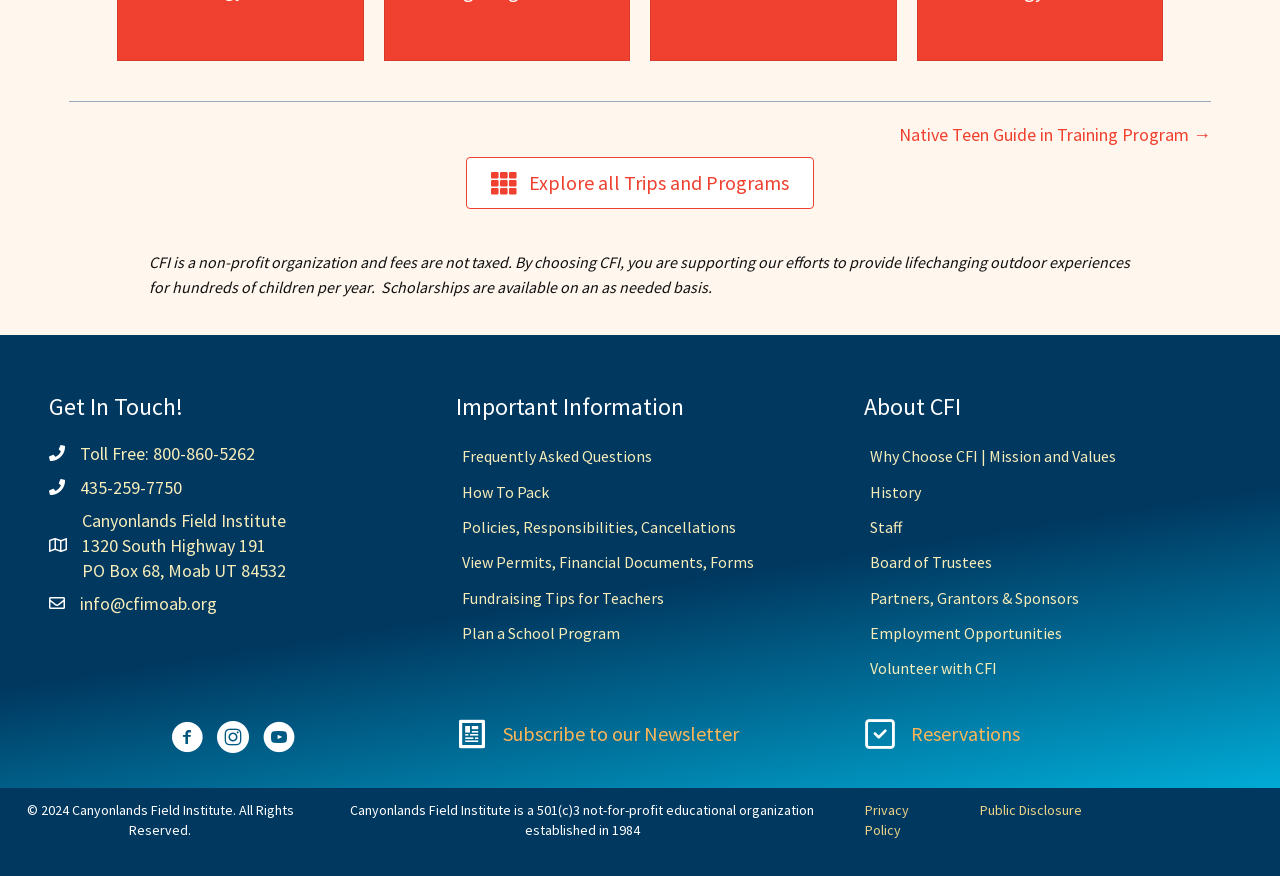What is the name of the organization?
Look at the image and respond with a single word or a short phrase.

Canyonlands Field Institute